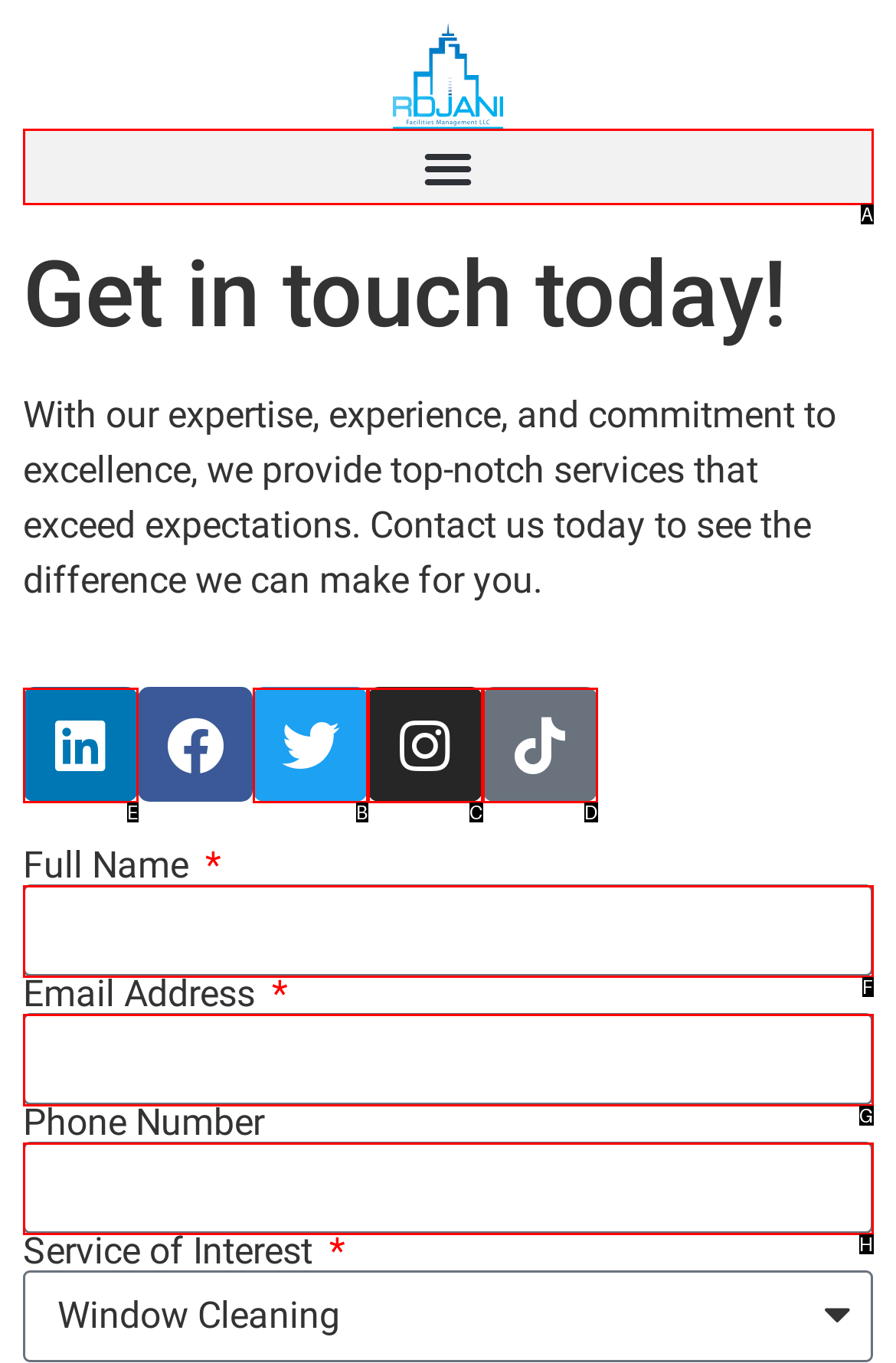Point out the specific HTML element to click to complete this task: Click the Linkedin link Reply with the letter of the chosen option.

E